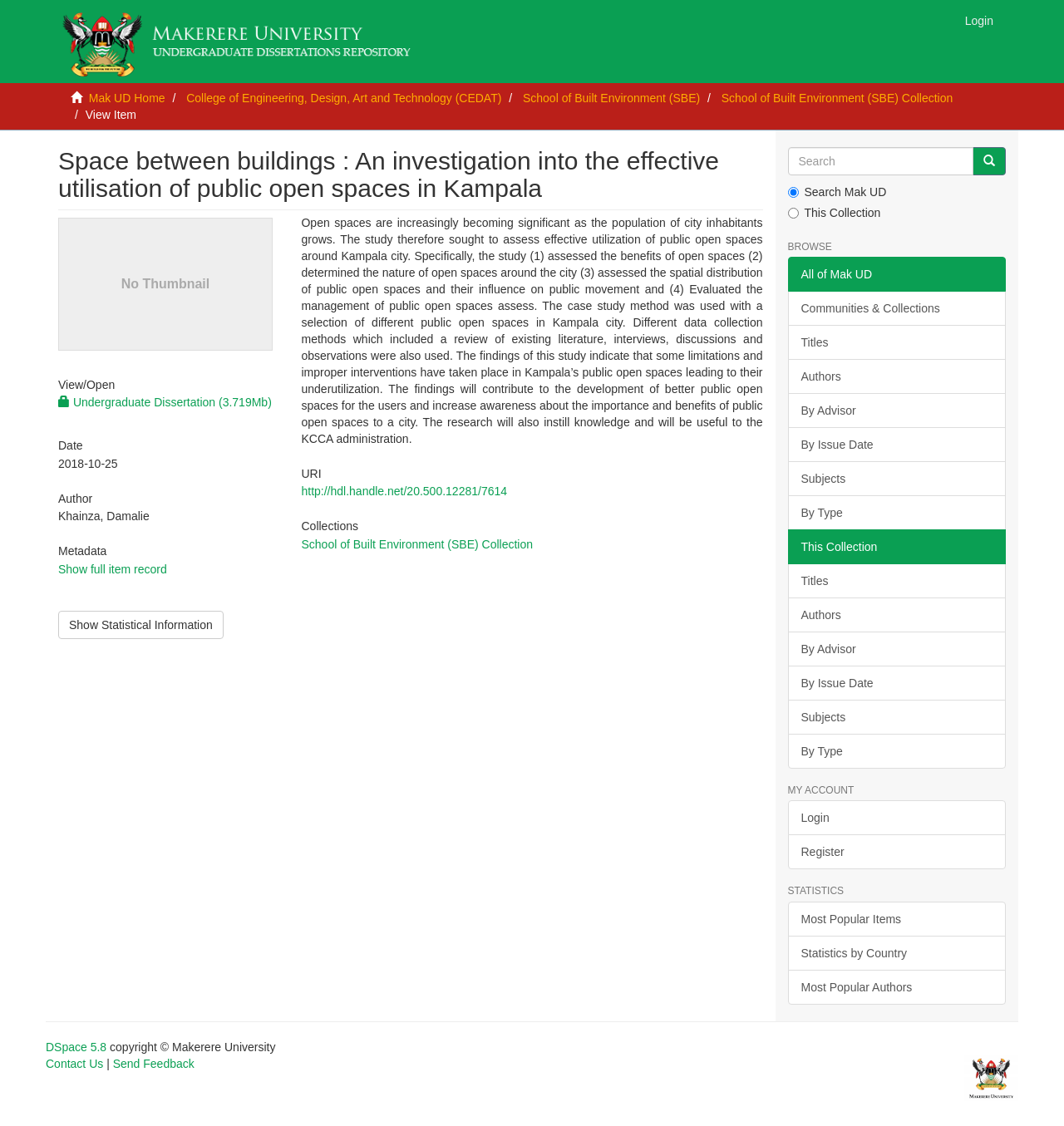Determine the bounding box coordinates for the clickable element required to fulfill the instruction: "Go to Mak UD Home". Provide the coordinates as four float numbers between 0 and 1, i.e., [left, top, right, bottom].

[0.083, 0.081, 0.155, 0.093]